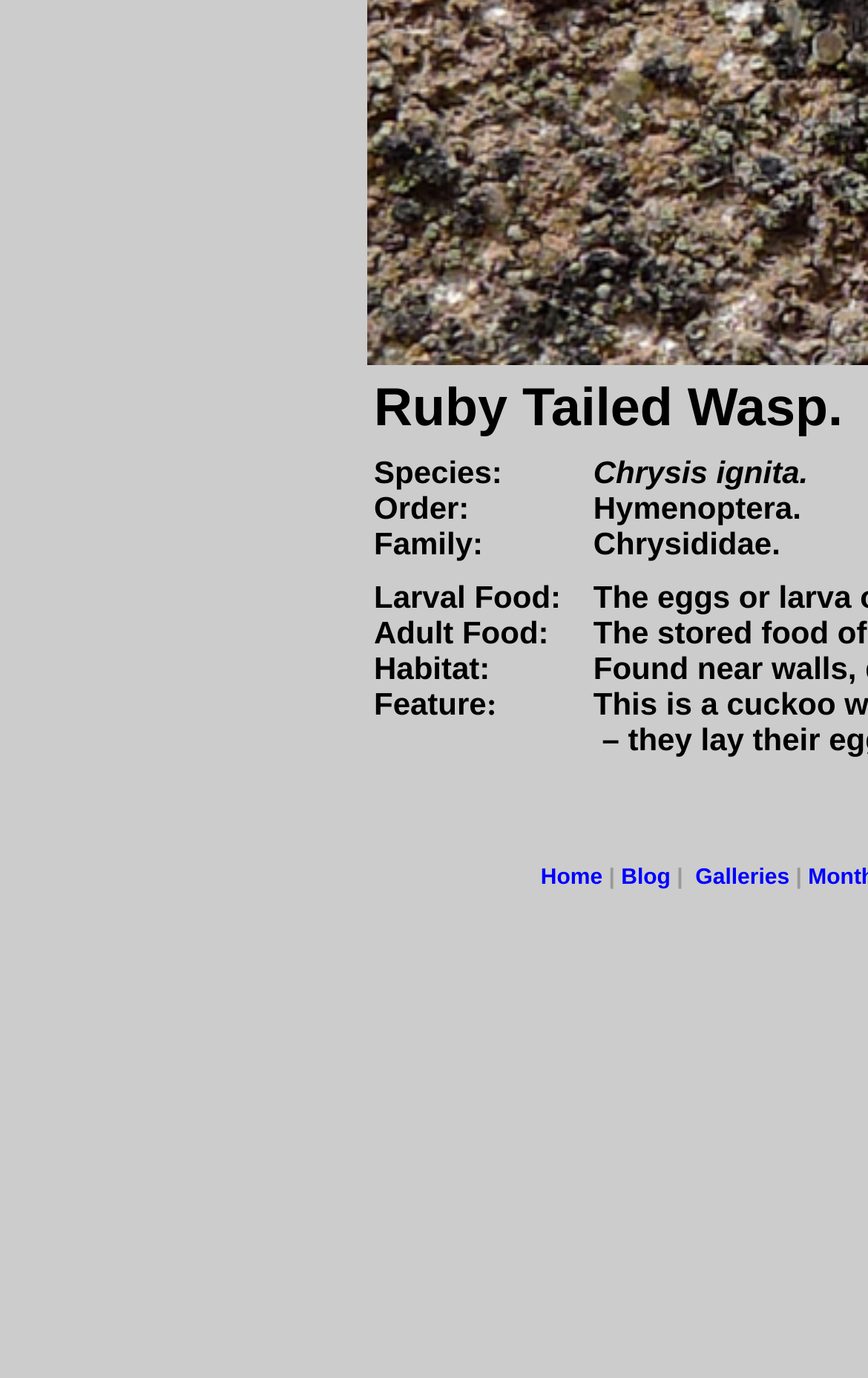Extract the bounding box coordinates for the UI element described as: "Show details Hide details".

None